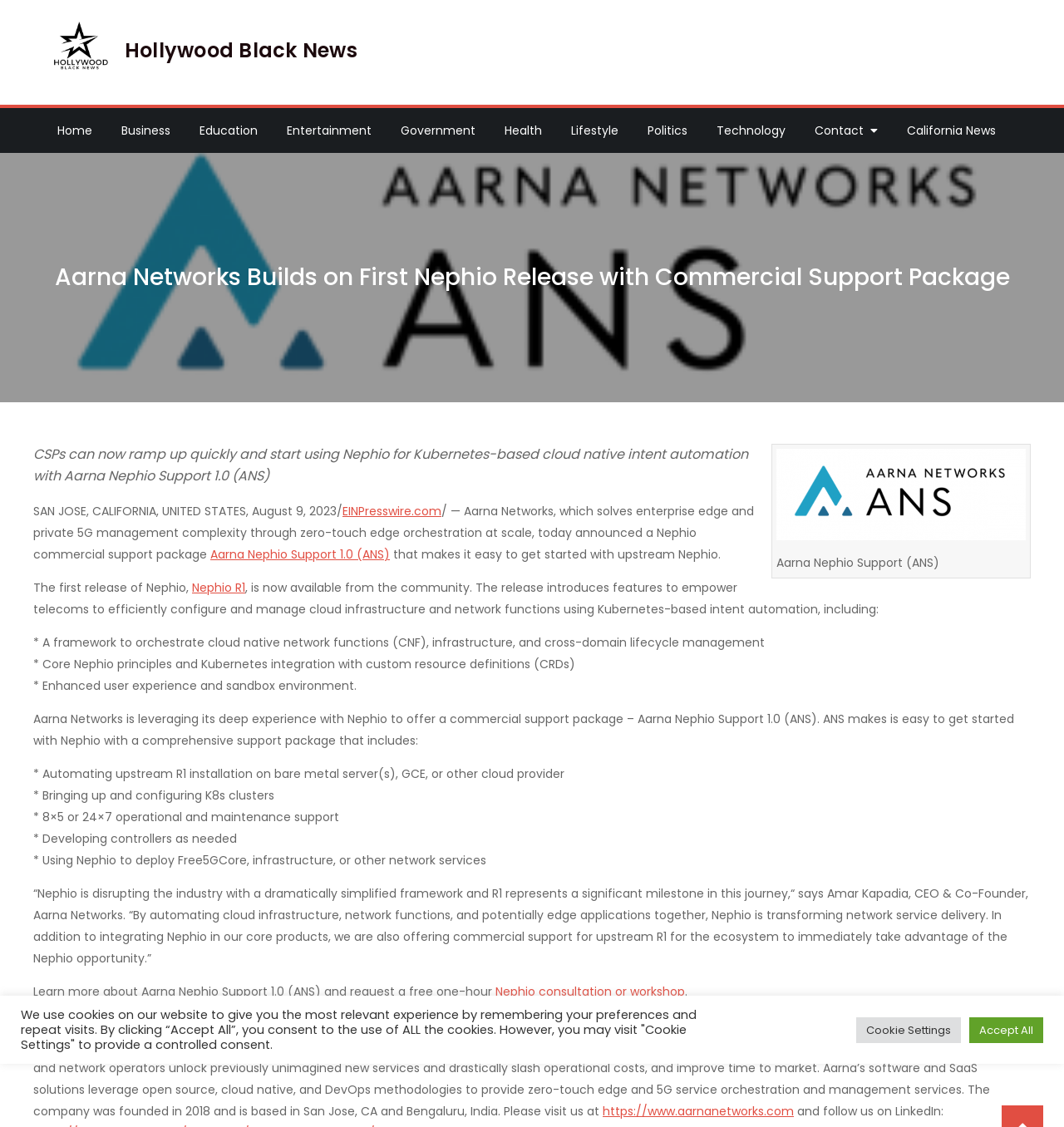Describe every aspect of the webpage comprehensively.

The webpage is about Aarna Networks, a company that provides solutions for enterprise edge and private 5G management complexity. At the top of the page, there is a navigation menu with links to various sections, including Home, Business, Education, Entertainment, and more. Below the navigation menu, there is a heading that reads "Aarna Networks Builds on First Nephio Release with Commercial Support Package" followed by a link to the company's logo.

The main content of the page is divided into several sections. The first section describes the commercial support package offered by Aarna Networks, which includes features such as automating upstream R1 installation, bringing up and configuring K8s clusters, and providing operational and maintenance support. This section also includes a quote from the CEO of Aarna Networks, Amar Kapadia, discussing the significance of Nephio and the company's role in the ecosystem.

The next section provides more information about Aarna Networks, including its mission, products, and services. There is also a link to the company's website and a call to action to follow them on LinkedIn.

At the bottom of the page, there is a notice about the use of cookies on the website, with options to accept all cookies or to customize cookie settings.

There are several images on the page, including the Aarna Networks logo and an image related to Nephio. The layout of the page is organized, with clear headings and concise text, making it easy to navigate and understand.